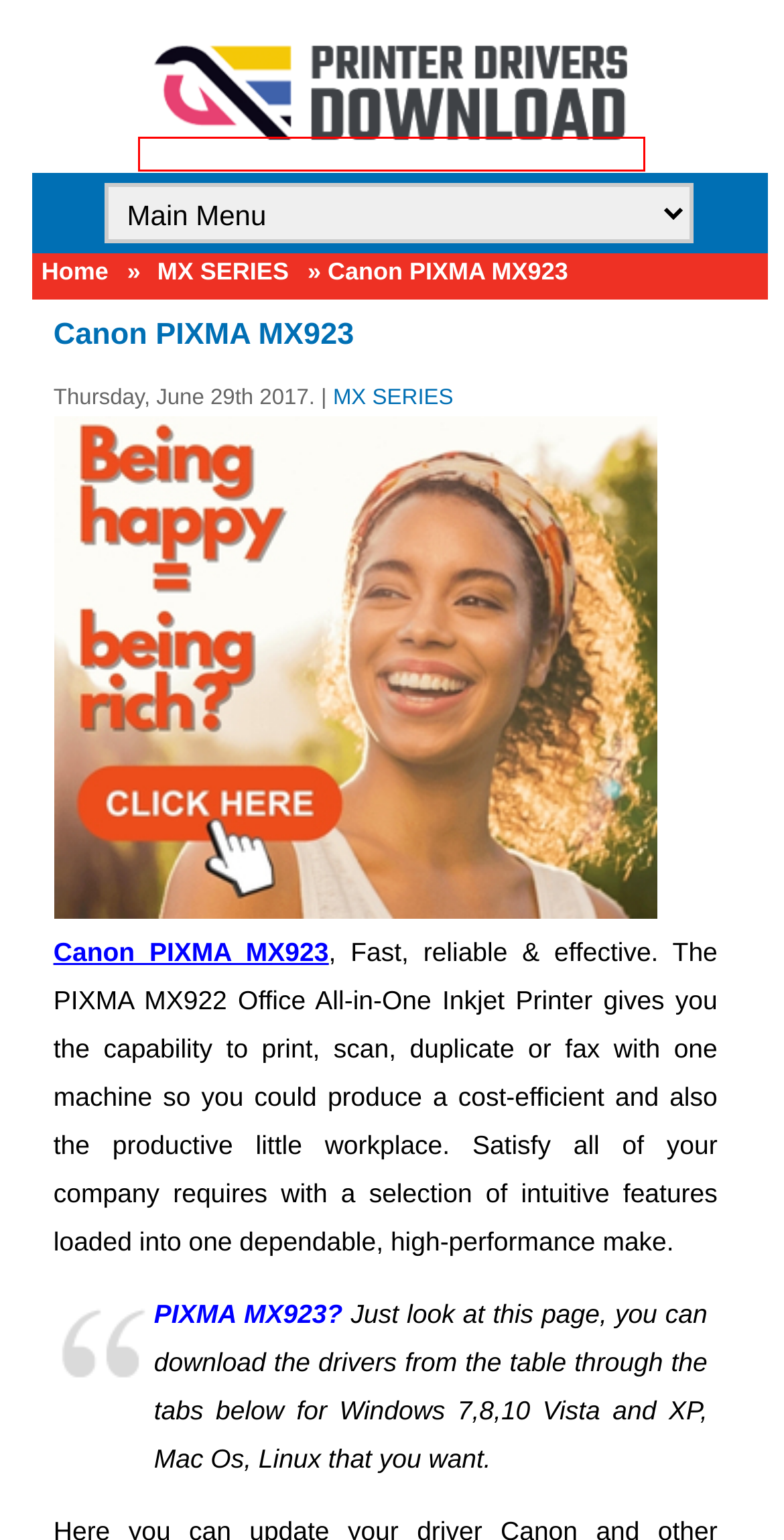Please examine the screenshot provided, which contains a red bounding box around a UI element. Select the webpage description that most accurately describes the new page displayed after clicking the highlighted element. Here are the candidates:
A. G SERIES Printers Drivers Download
B. PIXMA TS Series Printers Drivers Download
C. Canon PIXMA MX920 series Driver Free Download
D. Canon MX SERIES Printer Drivers Download
E. Canon PRO SERIES Printer Drivers Download
F. Canon PIXMA TS3110 Driver Free Download
G. Printer Driver Download
H. Canon MP SERIES Printer Drivers Download

G